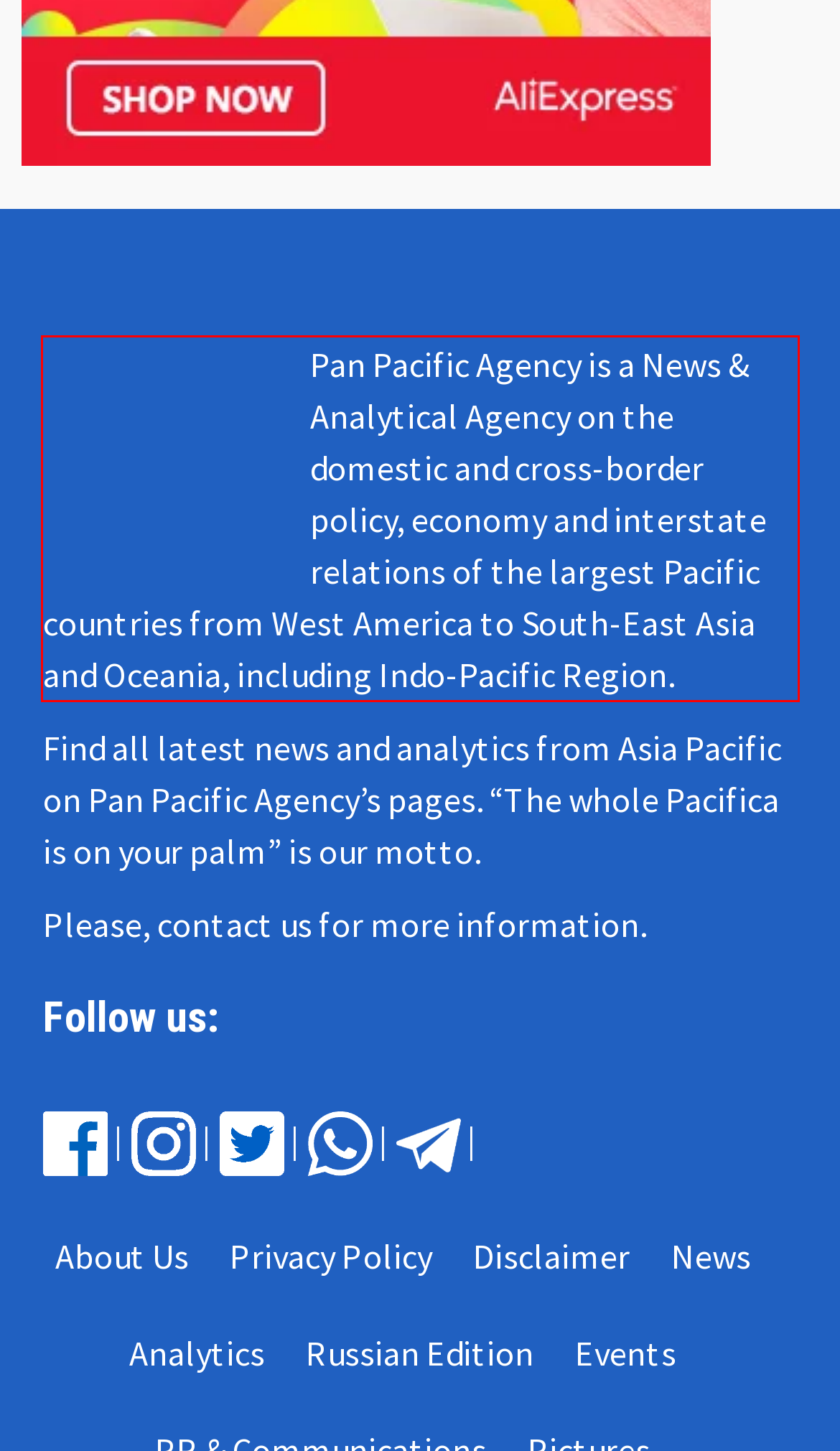Using the provided screenshot, read and generate the text content within the red-bordered area.

Pan Pacific Agency is a News & Analytical Agency on the domestic and cross-border policy, economy and interstate relations of the largest Pacific countries from West America to South-East Asia and Oceania, including Indo-Pacific Region.